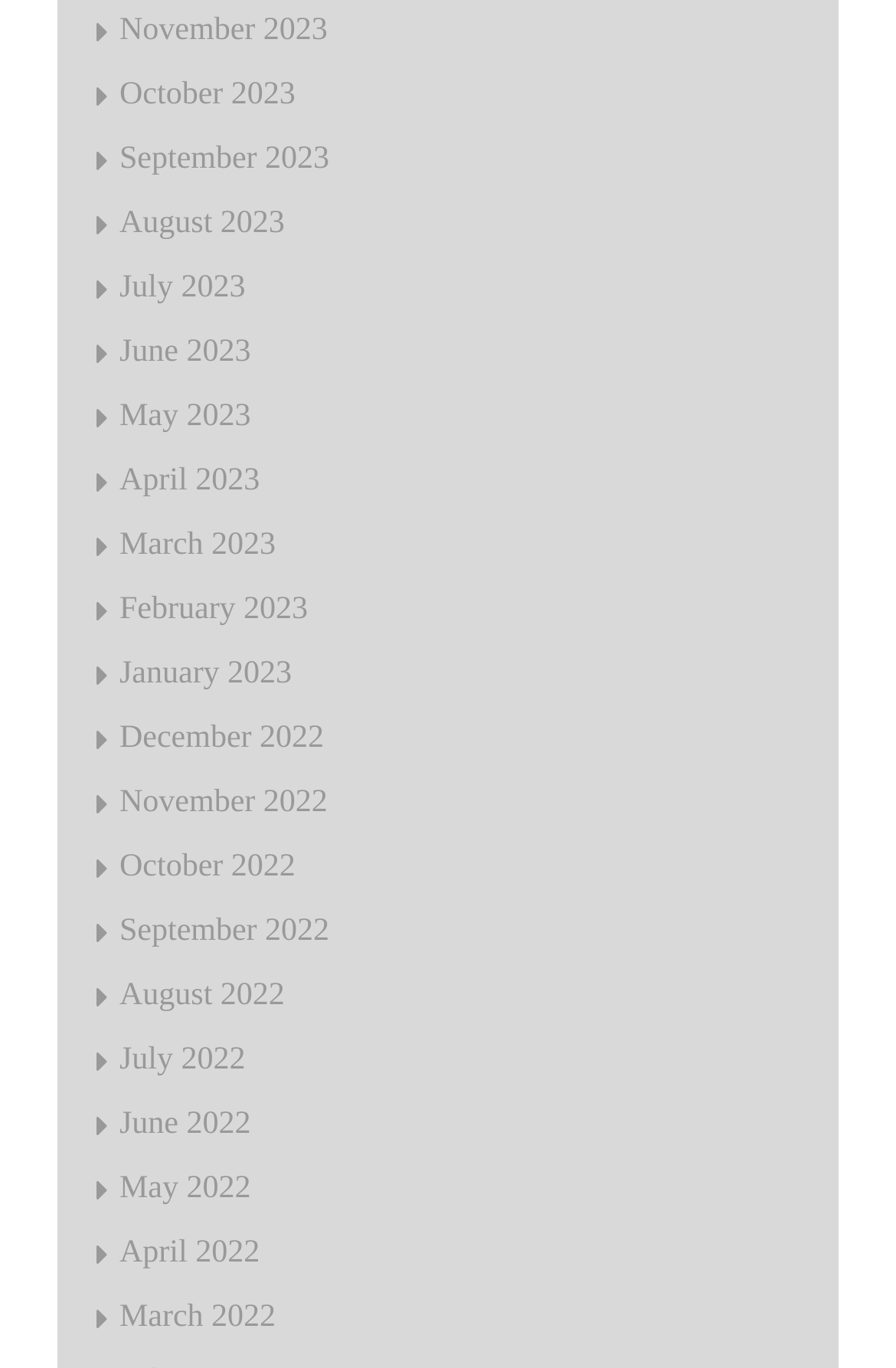Identify the bounding box coordinates of the clickable region to carry out the given instruction: "go to October 2022".

[0.133, 0.622, 0.33, 0.647]